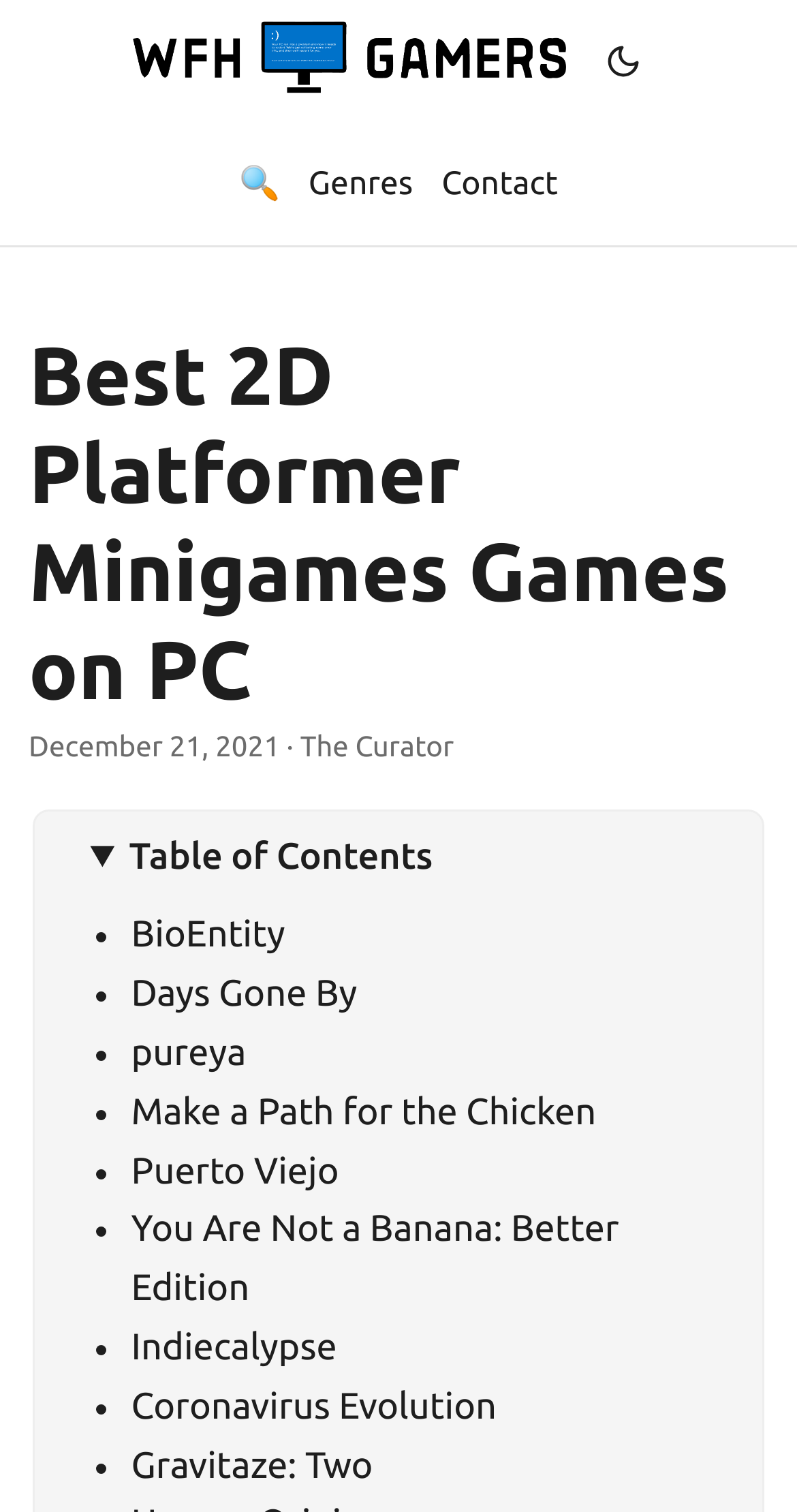Explain the features and main sections of the webpage comprehensively.

This webpage appears to be a list of 2D platformer minigames on PC, curated by WFH Gamers. At the top left corner, there is a logo image with a link to the homepage. Next to it, there is a button with an image, which seems to be a toggle button for the navigation menu. On the top right corner, there are three links: a search icon, "Genres", and "Contact".

Below the top navigation bar, there is a horizontal separator line. The main content area is divided into two sections. The left section has a header with the title "Best 2D Platformer Minigames Games on PC" and a date "December 21, 2021" with the curator's name "The Curator". 

The right section has a table of contents with a disclosure triangle that can be expanded or collapsed. Below it, there is a list of 9 games with bullet points, each containing a link to a game: "BioEntity", "Days Gone By", "pureya", "Make a Path for the Chicken", "Puerto Viejo", "You Are Not a Banana: Better Edition", "Indiecalypse", "Coronavirus Evolution", and "Gravitaze: Two".